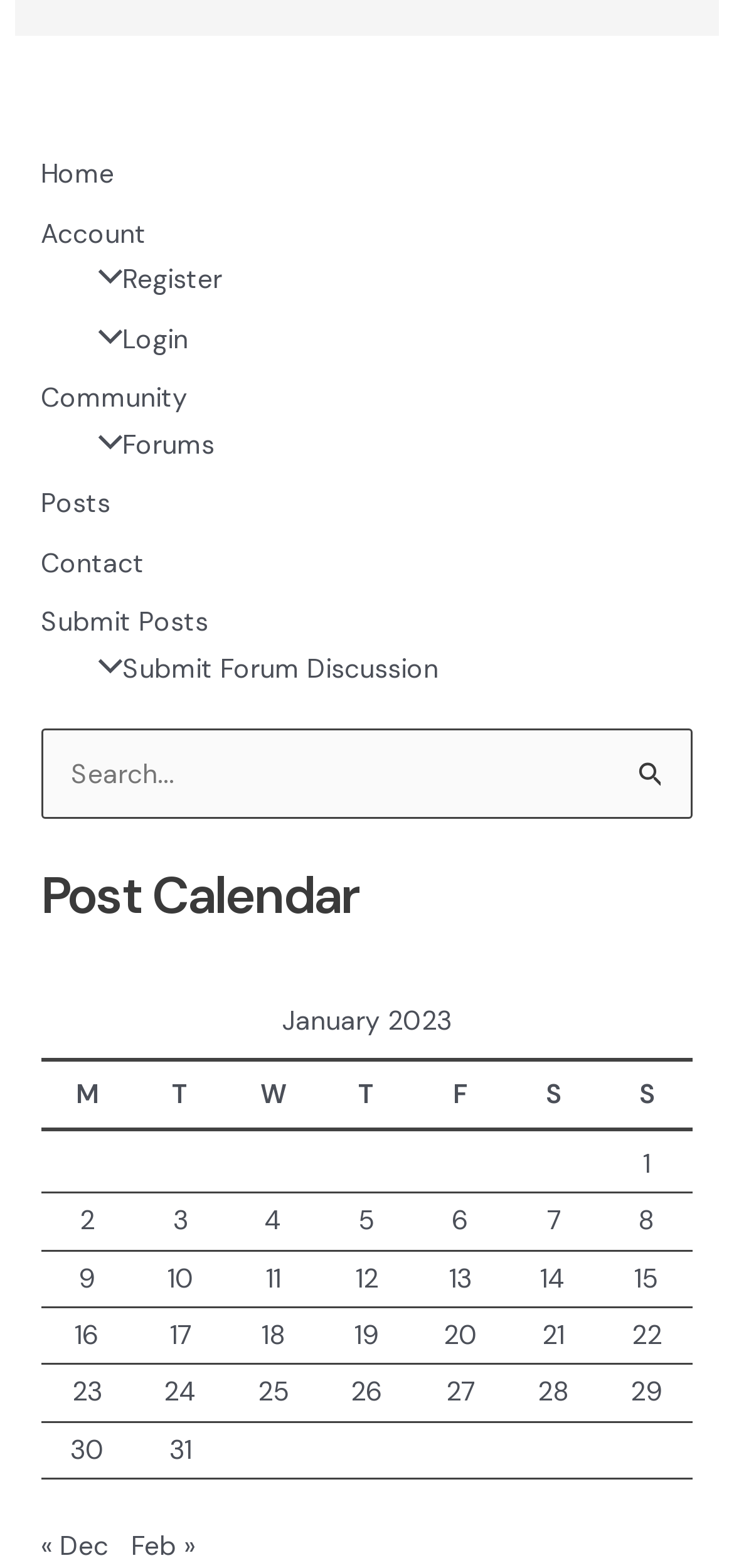Using the element description: "Submit Forum Discussion", determine the bounding box coordinates for the specified UI element. The coordinates should be four float numbers between 0 and 1, [left, top, right, bottom].

[0.107, 0.415, 0.597, 0.437]